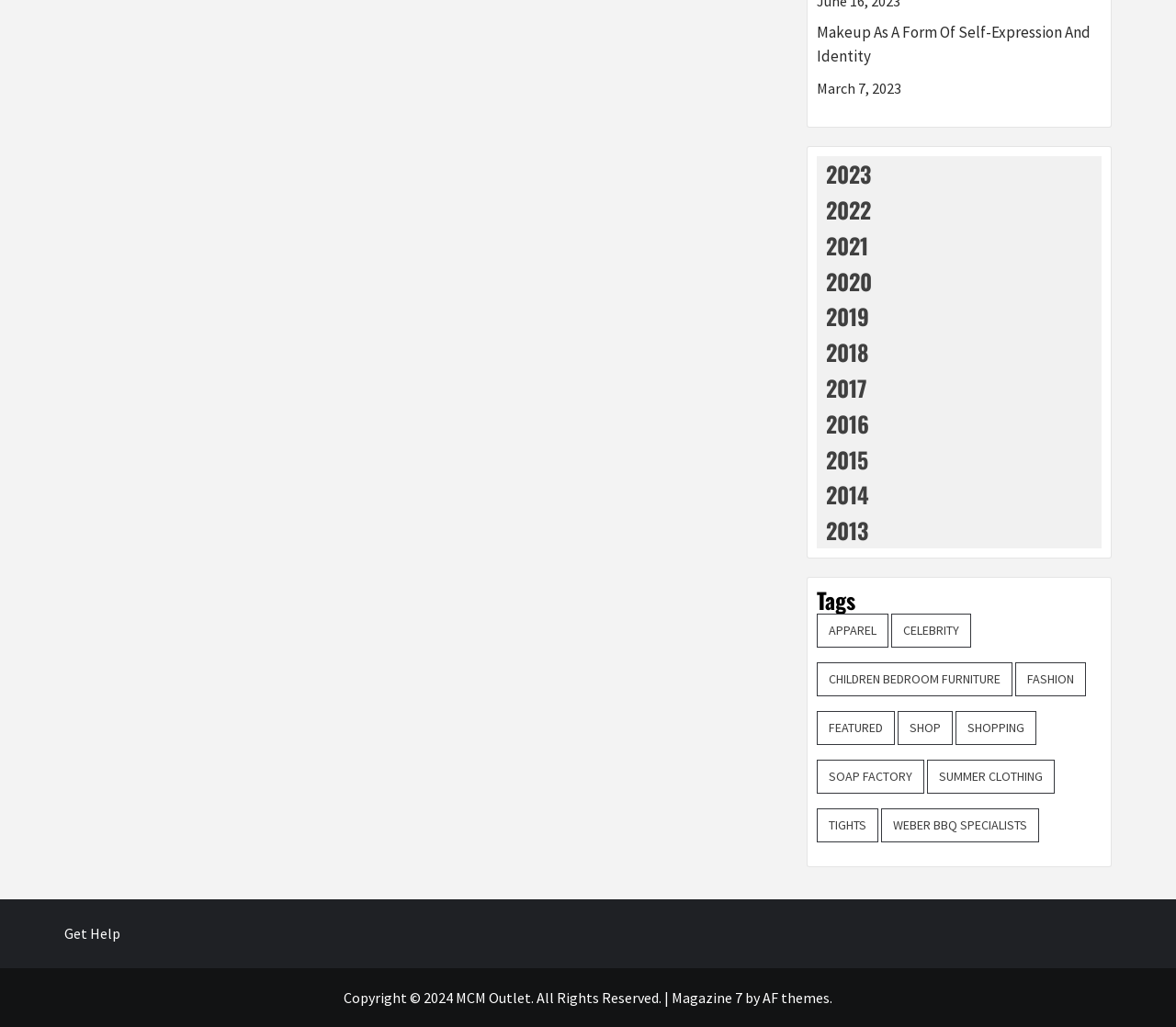How many tags are listed?
Please use the visual content to give a single word or phrase answer.

13